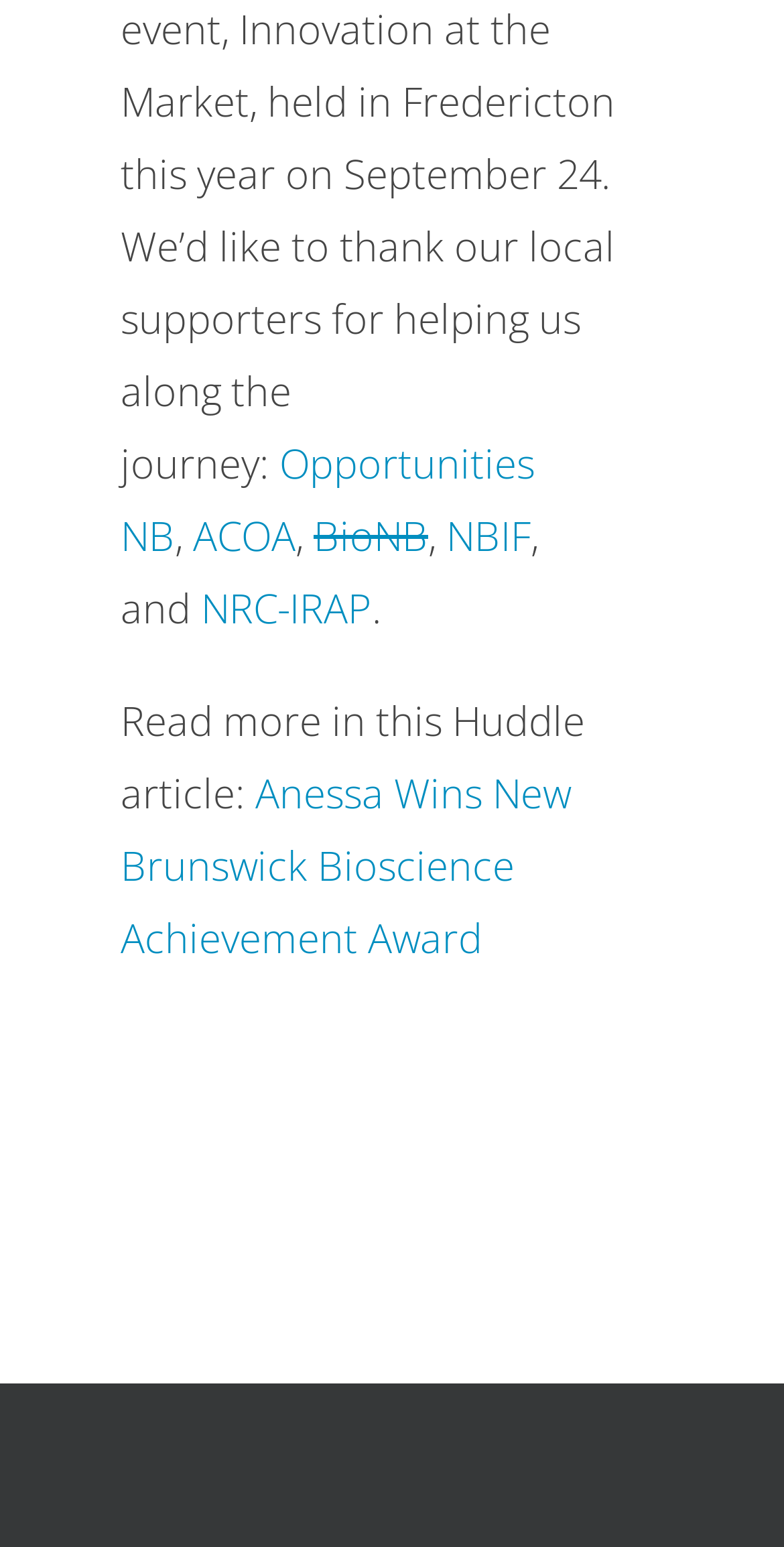Locate the bounding box coordinates of the UI element described by: "BioNB". The bounding box coordinates should consist of four float numbers between 0 and 1, i.e., [left, top, right, bottom].

[0.4, 0.328, 0.546, 0.363]